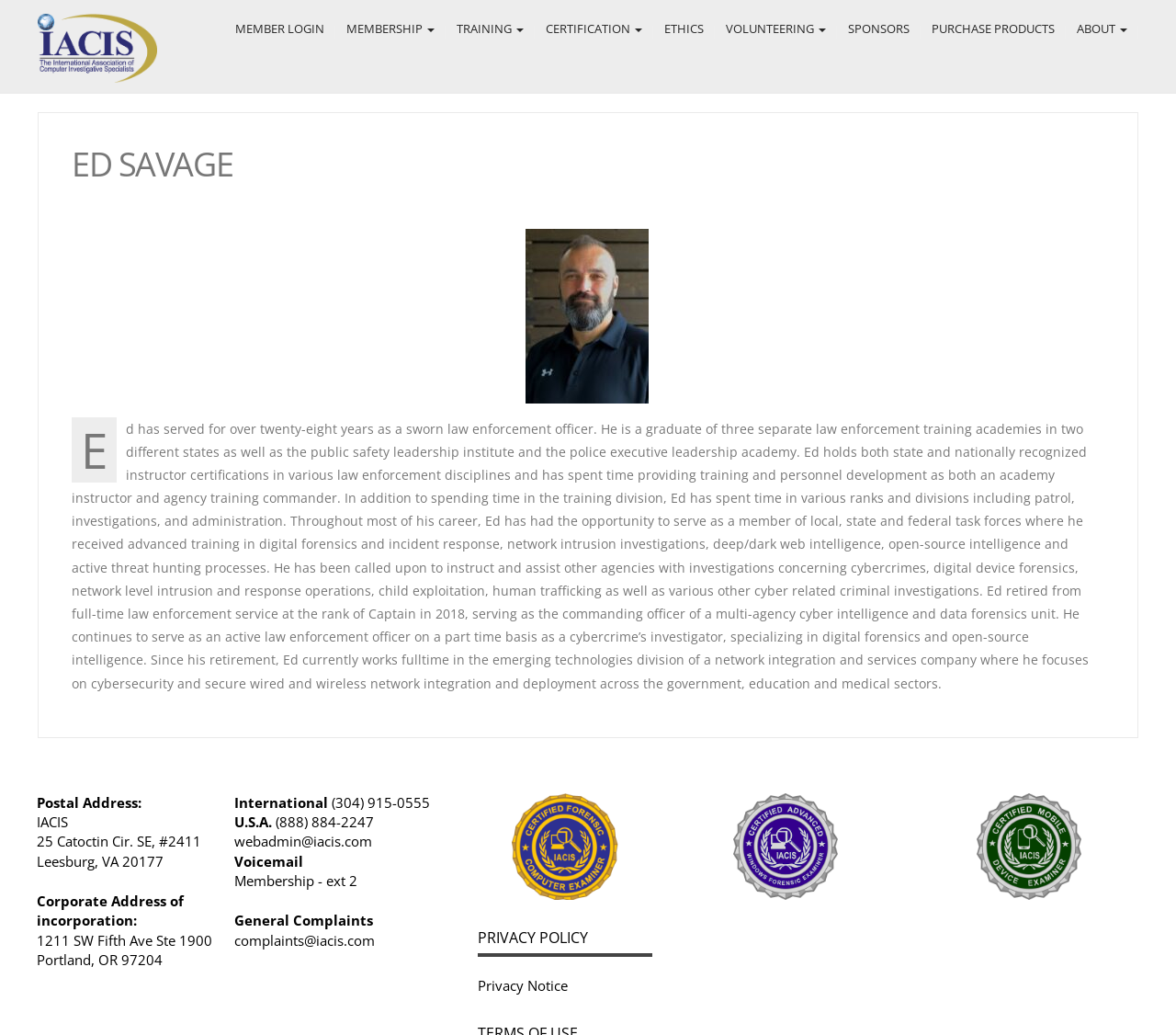Please find the bounding box for the UI element described by: "webadmin@iacis.com".

[0.199, 0.804, 0.316, 0.822]